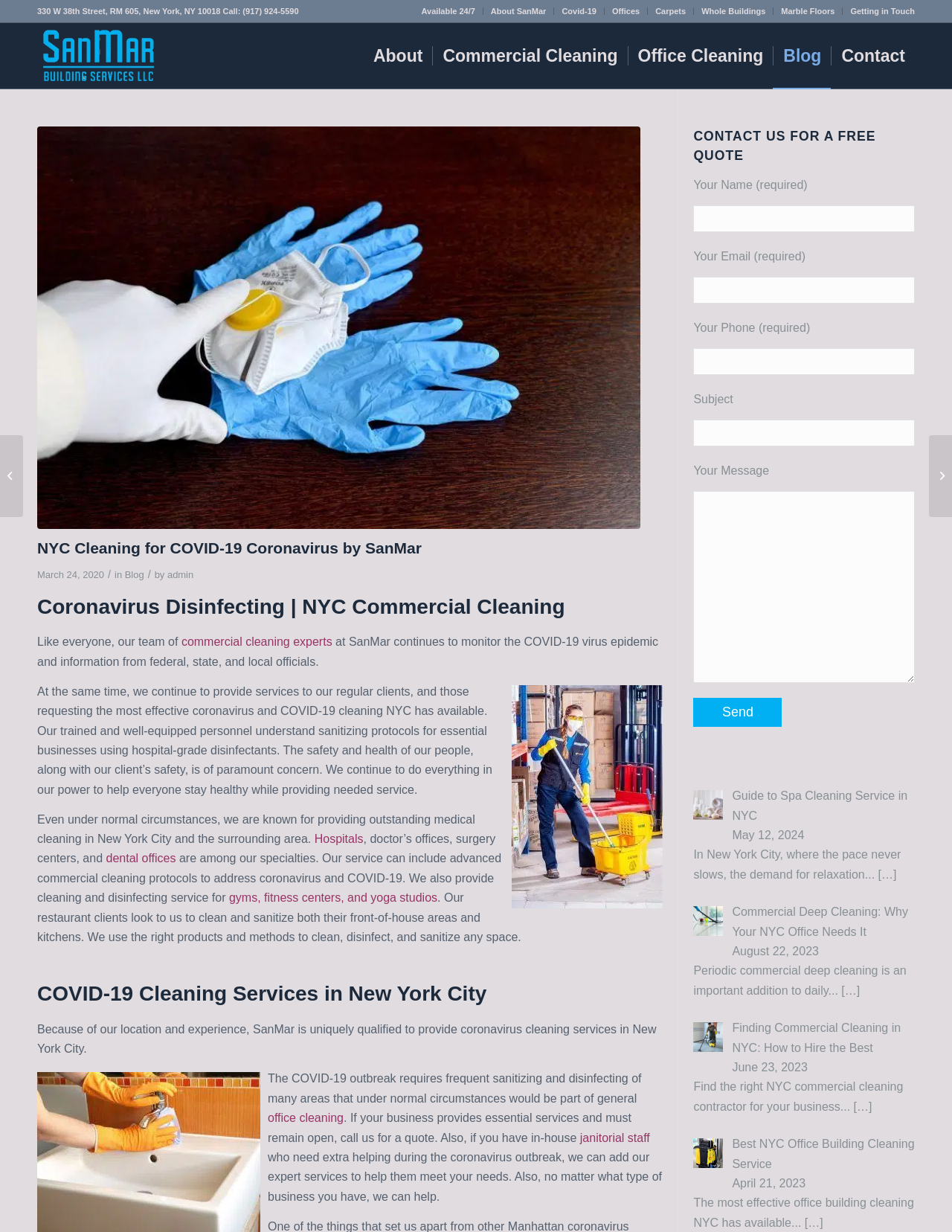Determine the bounding box for the UI element as described: "commercial cleaning experts". The coordinates should be represented as four float numbers between 0 and 1, formatted as [left, top, right, bottom].

[0.191, 0.516, 0.349, 0.526]